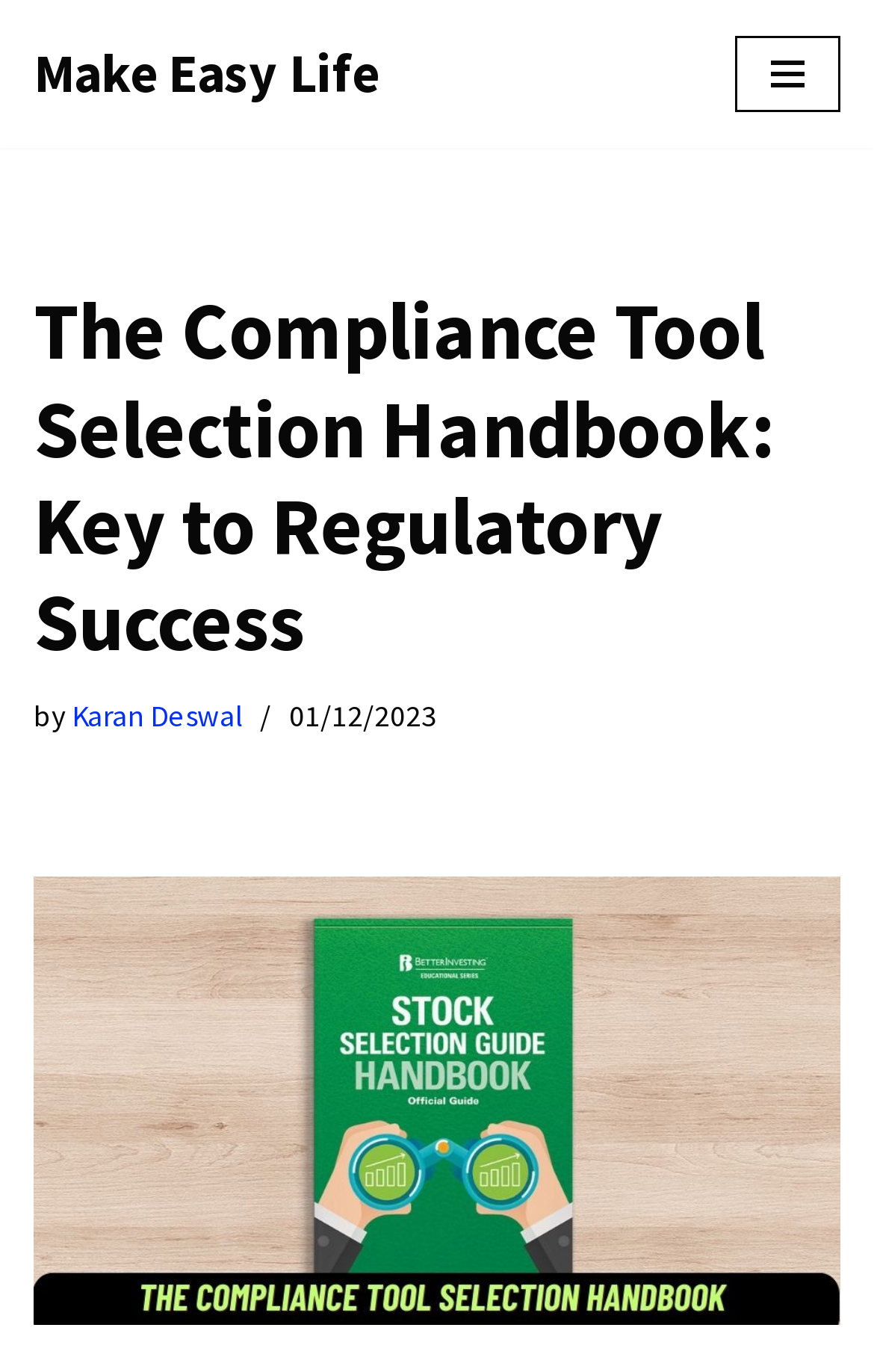Please provide a brief answer to the following inquiry using a single word or phrase:
What is the author's name of the handbook?

Karan Deswal